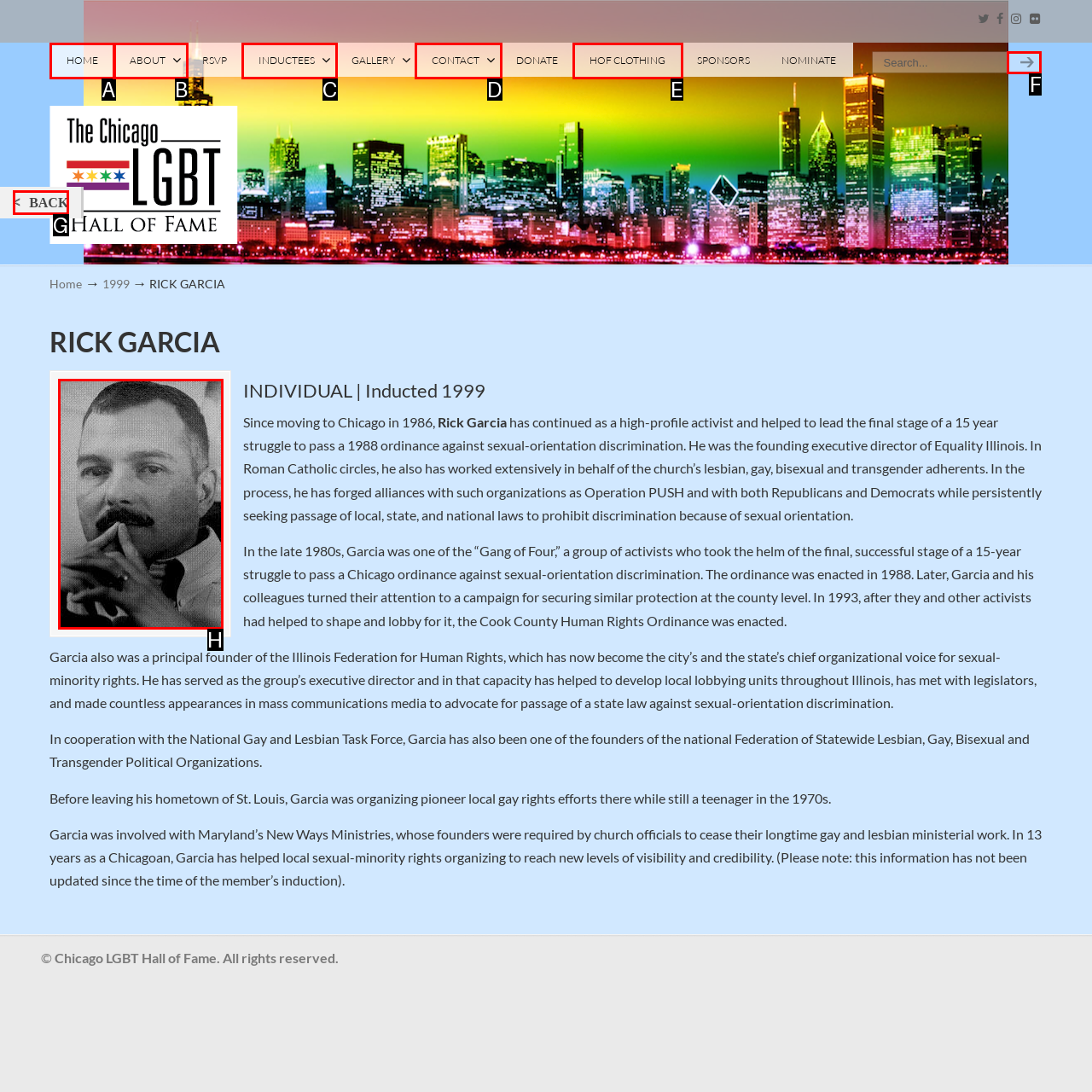Determine which UI element matches this description: title="RICK GARCIA"
Reply with the appropriate option's letter.

H